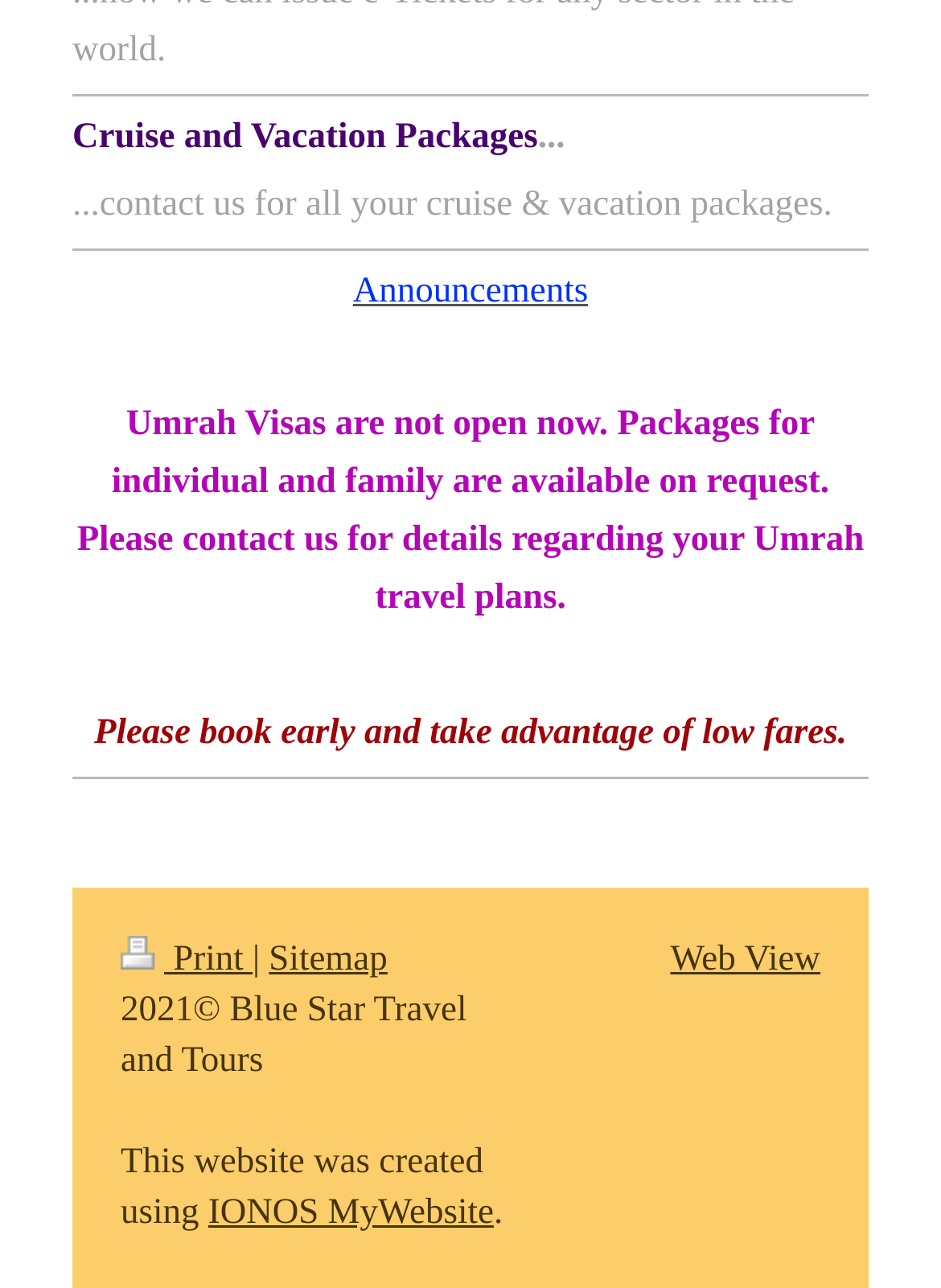Who is the copyright holder of the website?
Provide a thorough and detailed answer to the question.

The webpage has a static text '2021© Blue Star Travel and Tours' at the bottom, indicating that the copyright of the website belongs to Blue Star Travel and Tours.